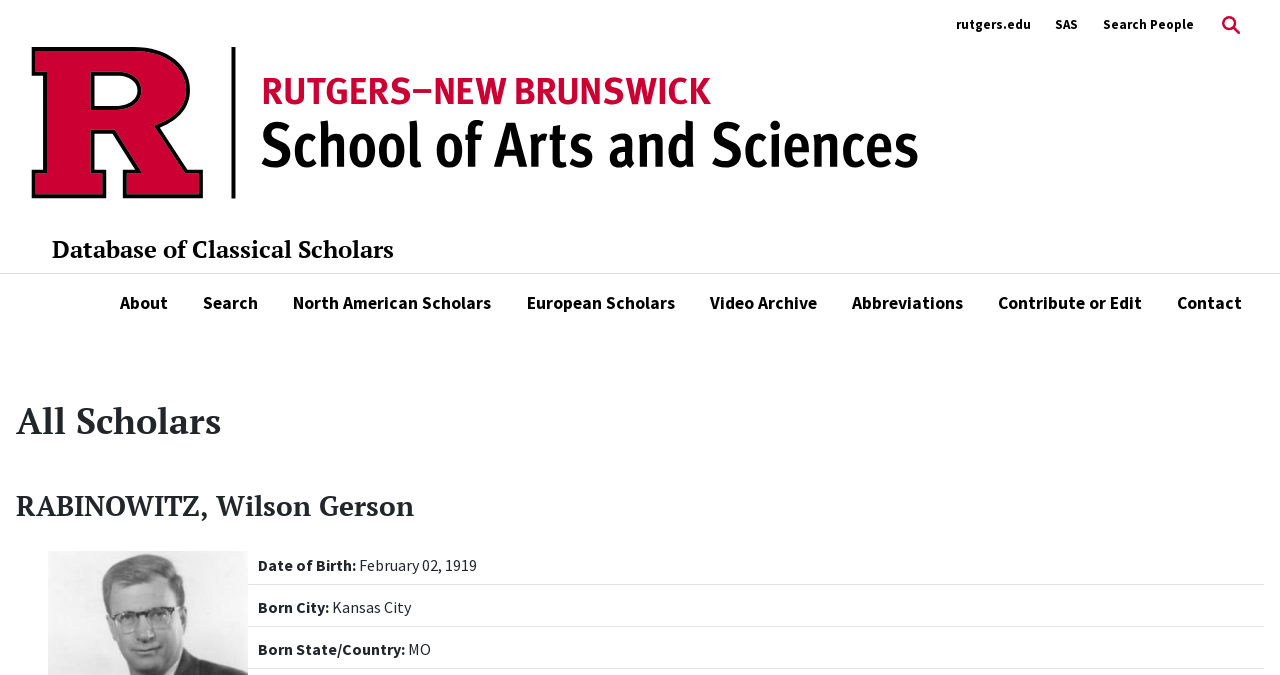How many links are there in the top navigation bar?
Using the information from the image, give a concise answer in one word or a short phrase.

6